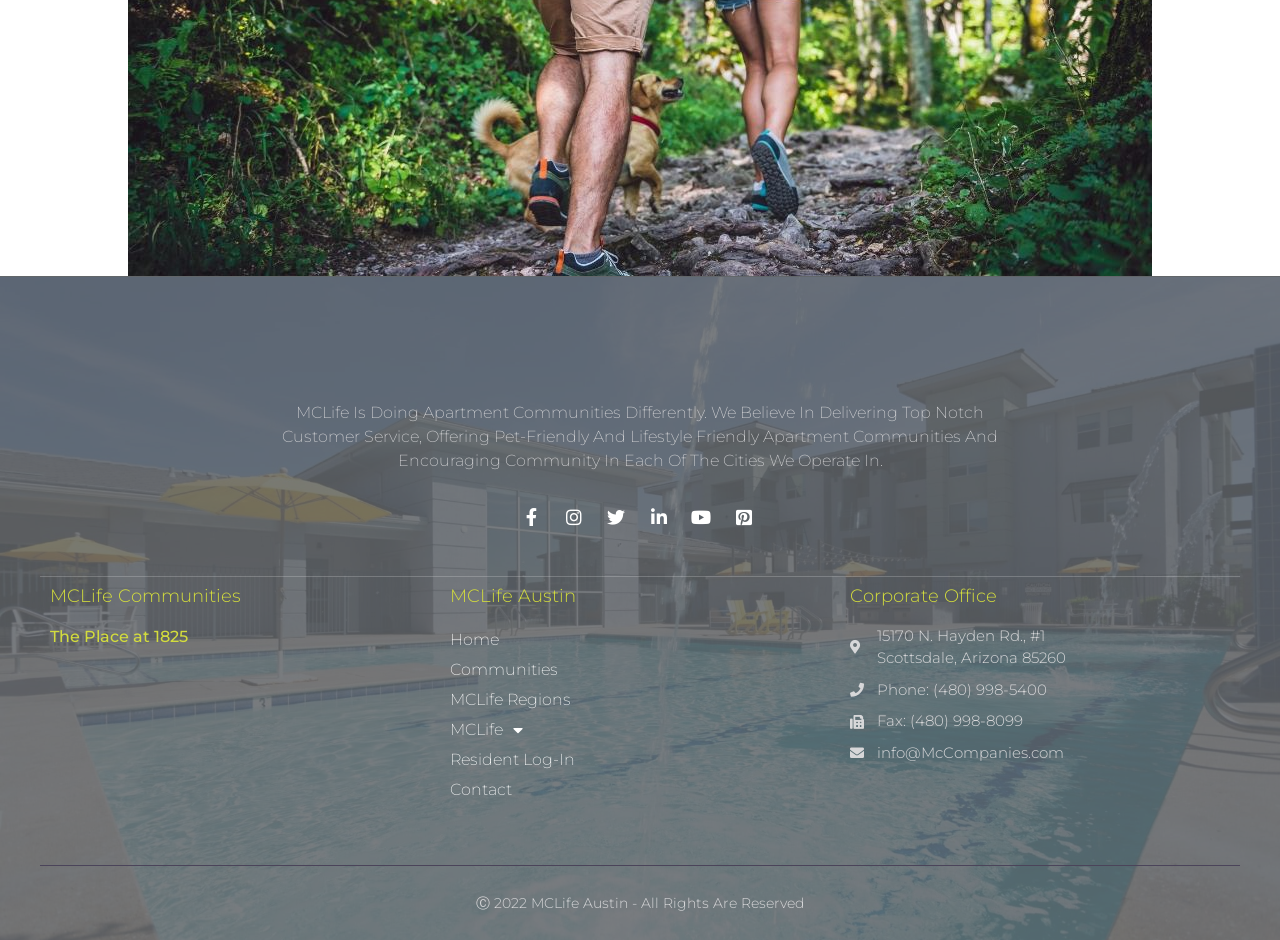Identify the bounding box coordinates of the clickable region required to complete the instruction: "View MCLife Regions". The coordinates should be given as four float numbers within the range of 0 and 1, i.e., [left, top, right, bottom].

[0.352, 0.728, 0.648, 0.76]